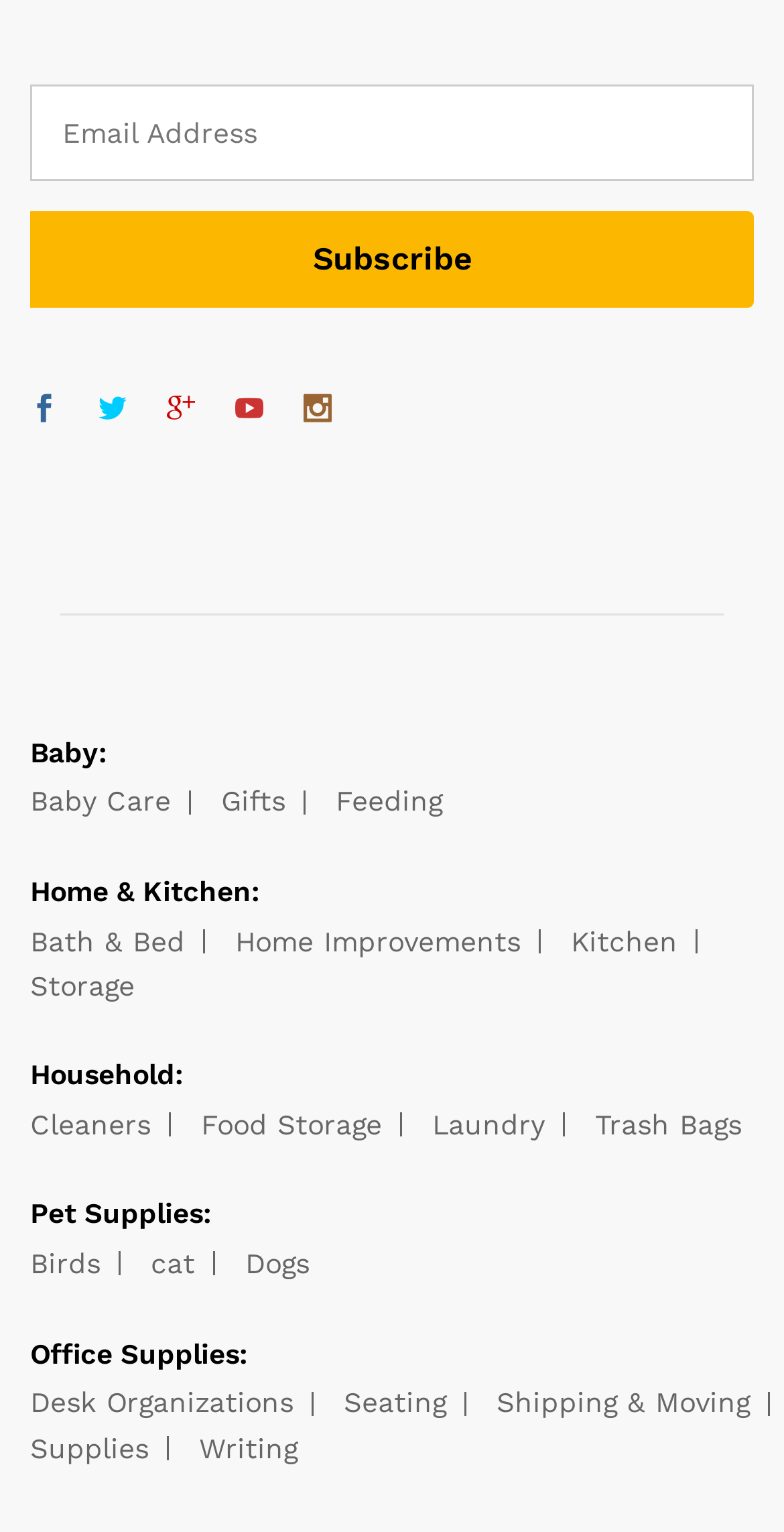Respond to the question below with a single word or phrase: What is the last category listed on the webpage?

Office Supplies